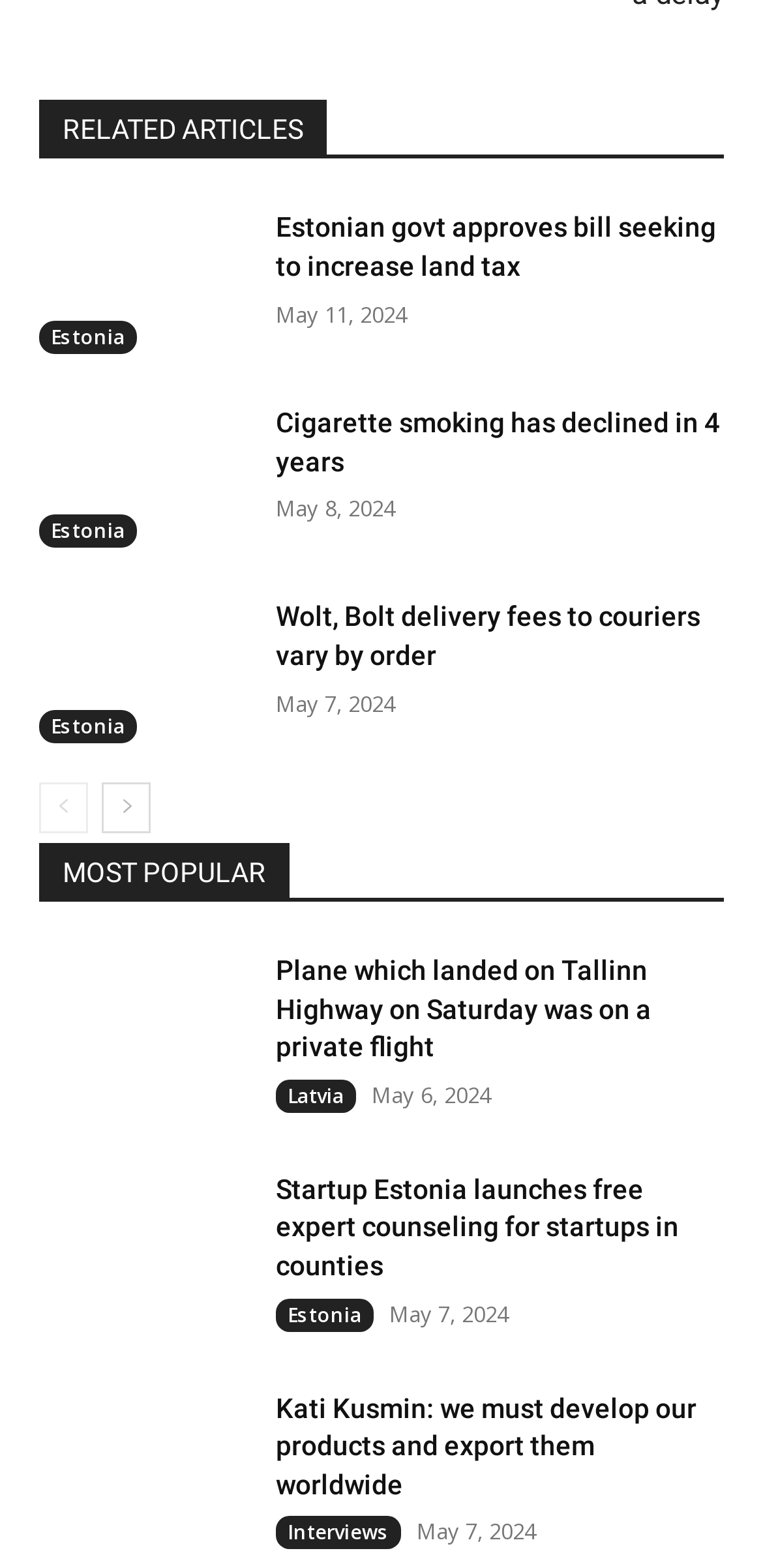Can you provide the bounding box coordinates for the element that should be clicked to implement the instruction: "View article about Estonia"?

[0.051, 0.205, 0.179, 0.226]